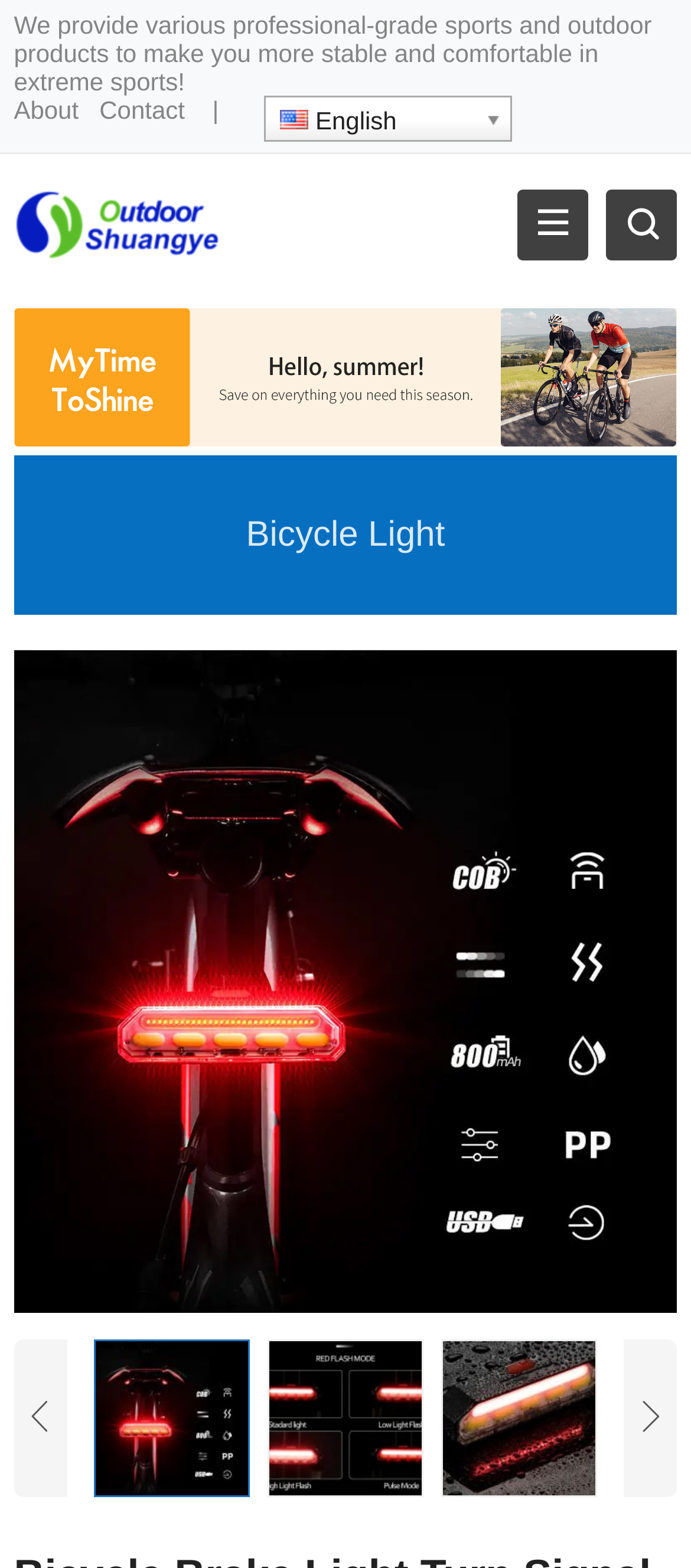Offer an in-depth caption of the entire webpage.

This webpage is about a product, specifically a USB bike handlebar light, with a rechargeable battery and aluminum shell. At the top, there is a banner with the company name "shuangye outdoor products" and a logo, accompanied by a brief introduction to the company, stating that they provide professional-grade sports and outdoor products. 

Below the banner, there are links to "About" and "Contact" pages, separated by vertical lines. To the right of these links, there is a language selection option, currently set to "English". 

On the left side of the page, there is a large image of the product, a bicycle brake light turn signal remote control lamp, which takes up most of the page's width. Above this image, there is a heading "Bicycle Light" in a larger font. 

Below the product image, there are three smaller thumbnail images, aligned horizontally, showcasing the product from different angles.